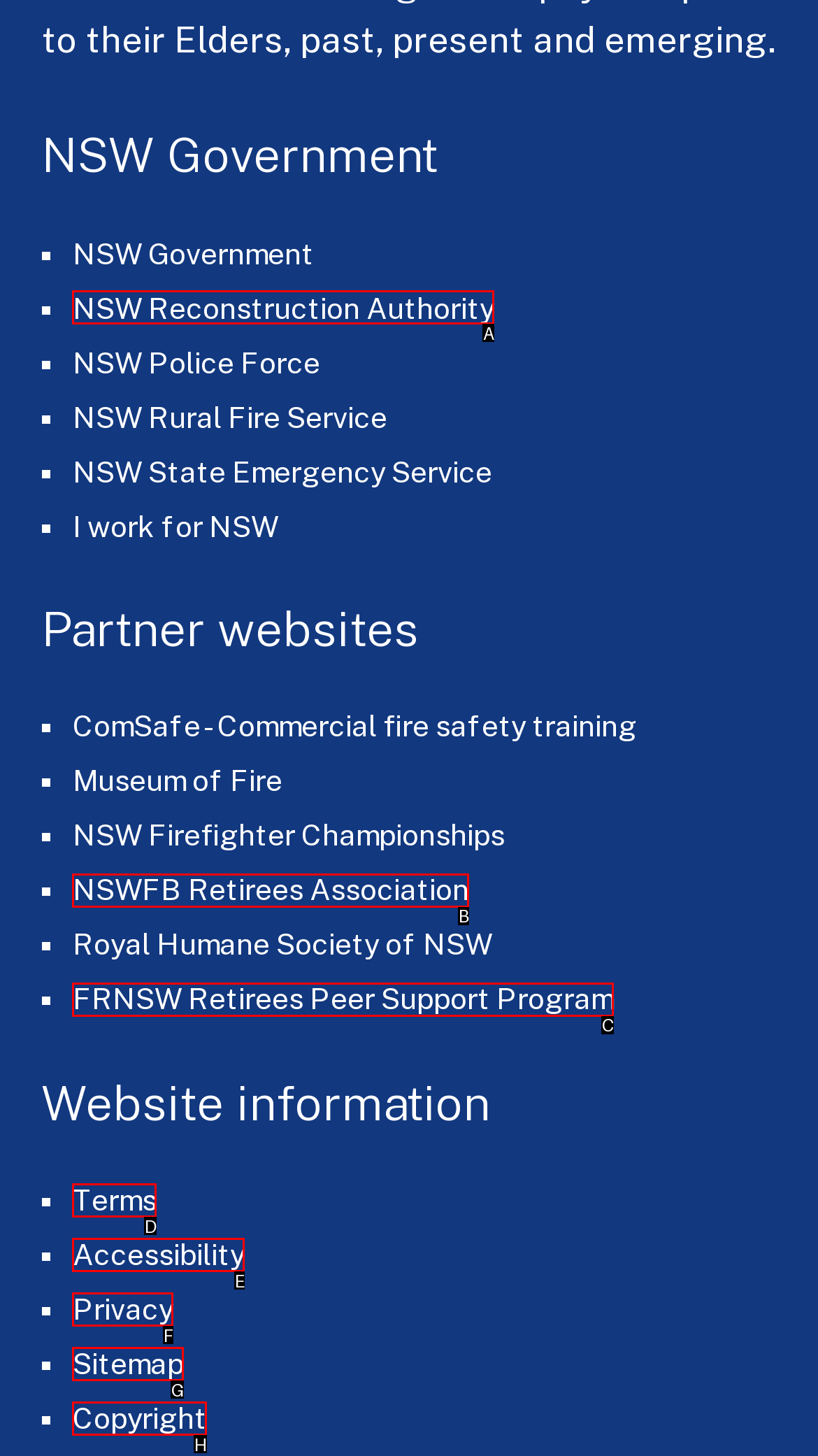Determine which option aligns with the description: Sitemap. Provide the letter of the chosen option directly.

G